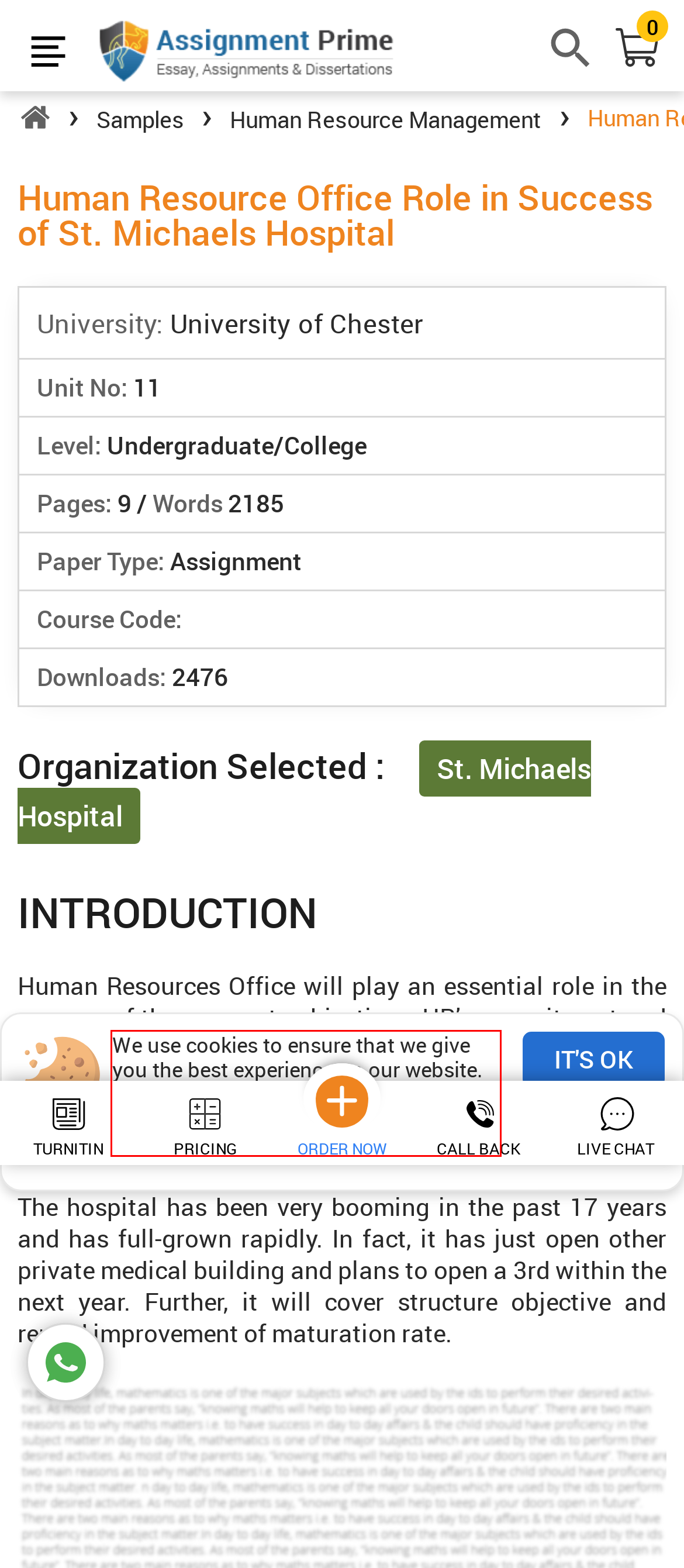Within the screenshot of the webpage, locate the red bounding box and use OCR to identify and provide the text content inside it.

We use cookies to ensure that we give you the best experience on our website. If you continue to use this site we will assume that you are happy with it. Know more